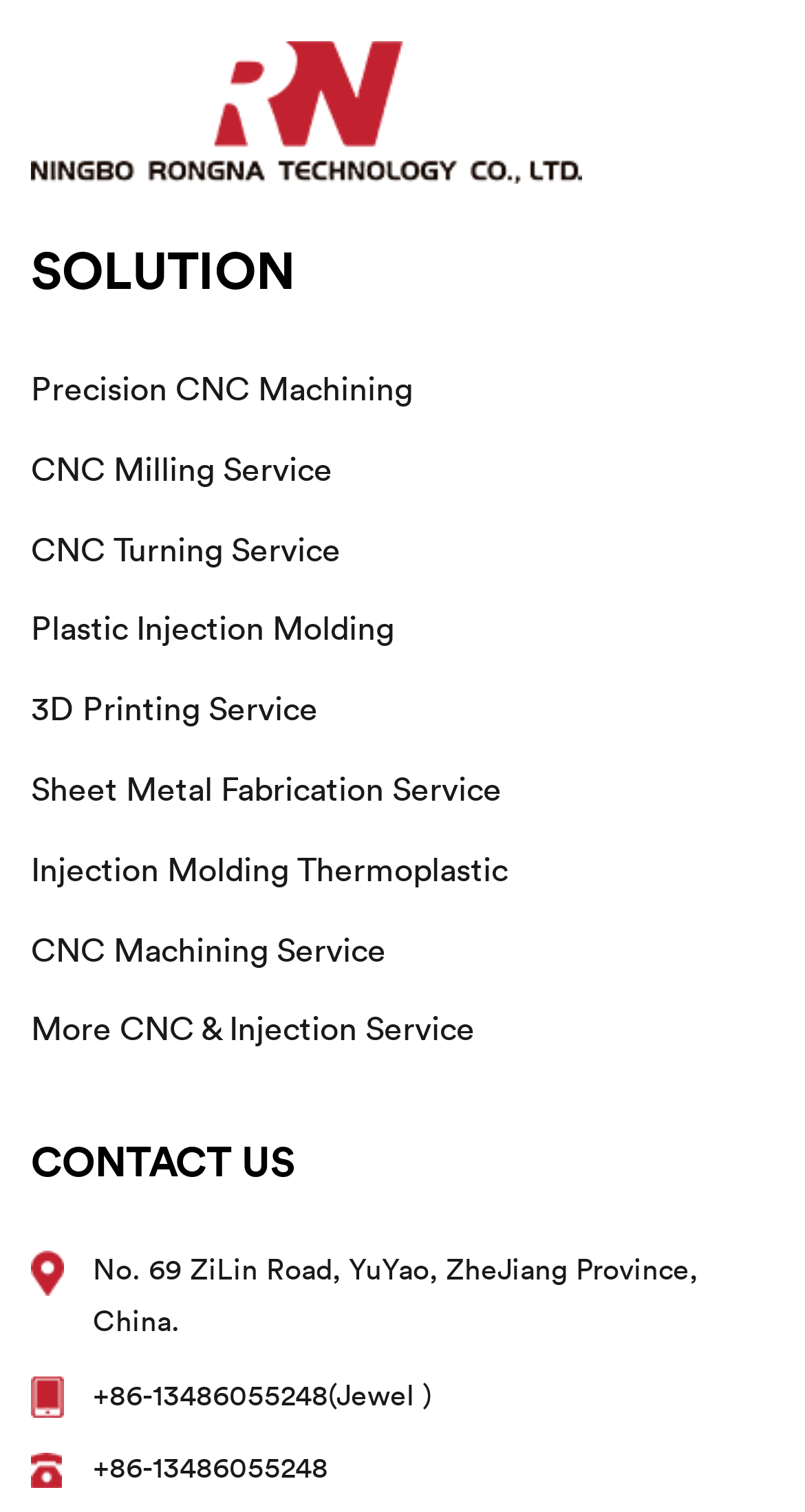Respond concisely with one word or phrase to the following query:
What is the last service listed under SOLUTION?

More CNC & Injection Service